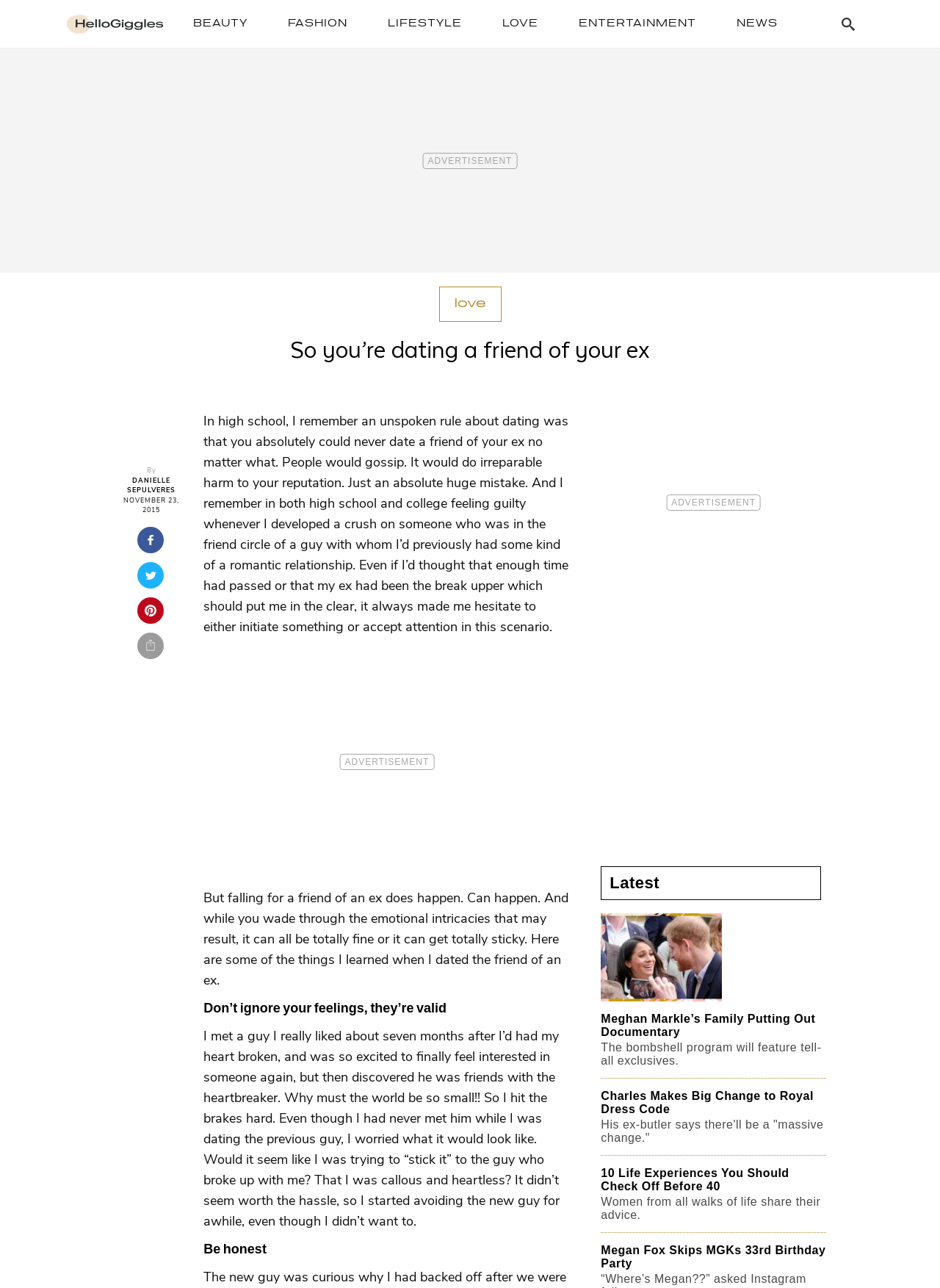Determine the bounding box coordinates for the area you should click to complete the following instruction: "Learn about Meghan Markle's family documentary".

[0.639, 0.709, 0.879, 0.837]